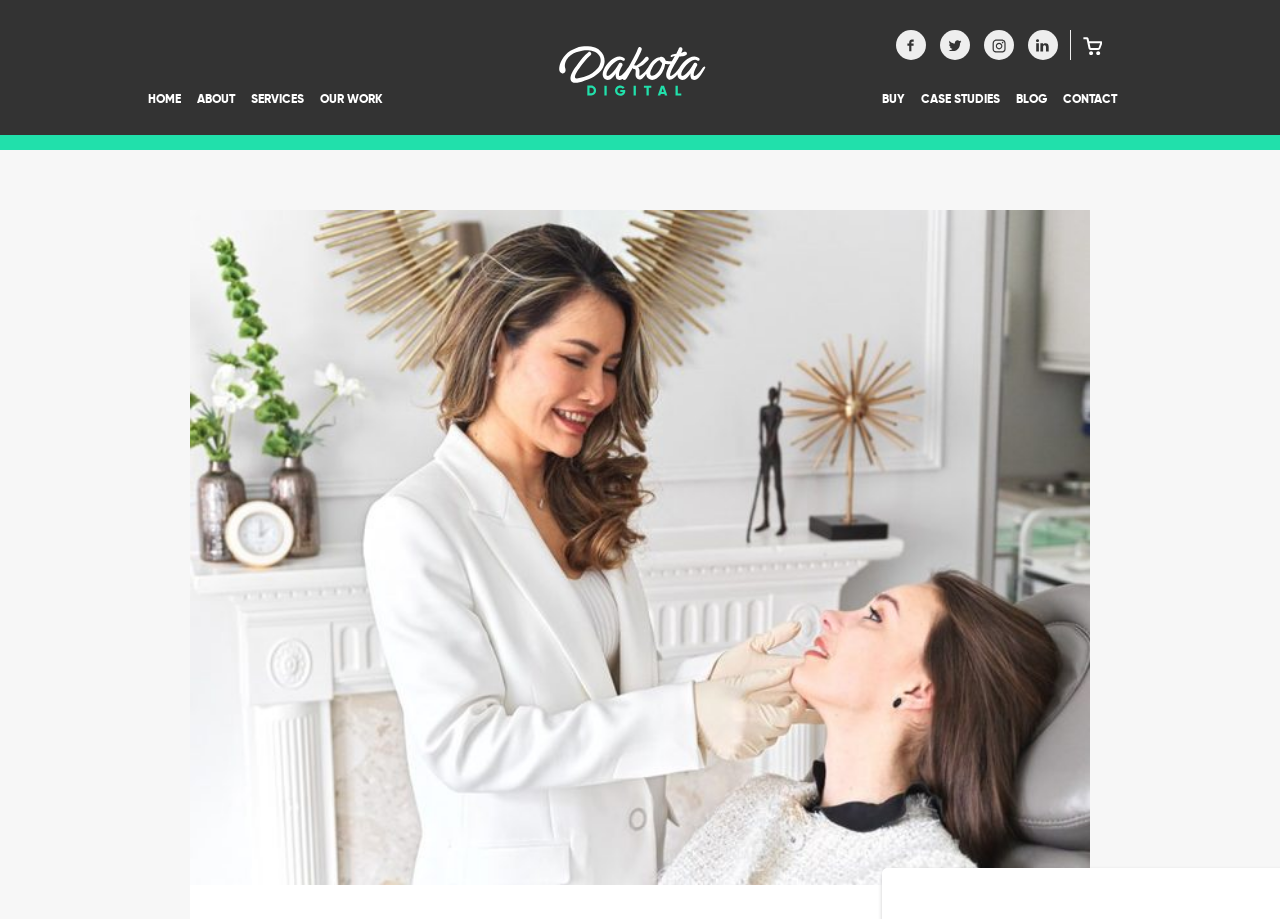Please identify the bounding box coordinates of the region to click in order to complete the given instruction: "contact us". The coordinates should be four float numbers between 0 and 1, i.e., [left, top, right, bottom].

[0.824, 0.092, 0.879, 0.147]